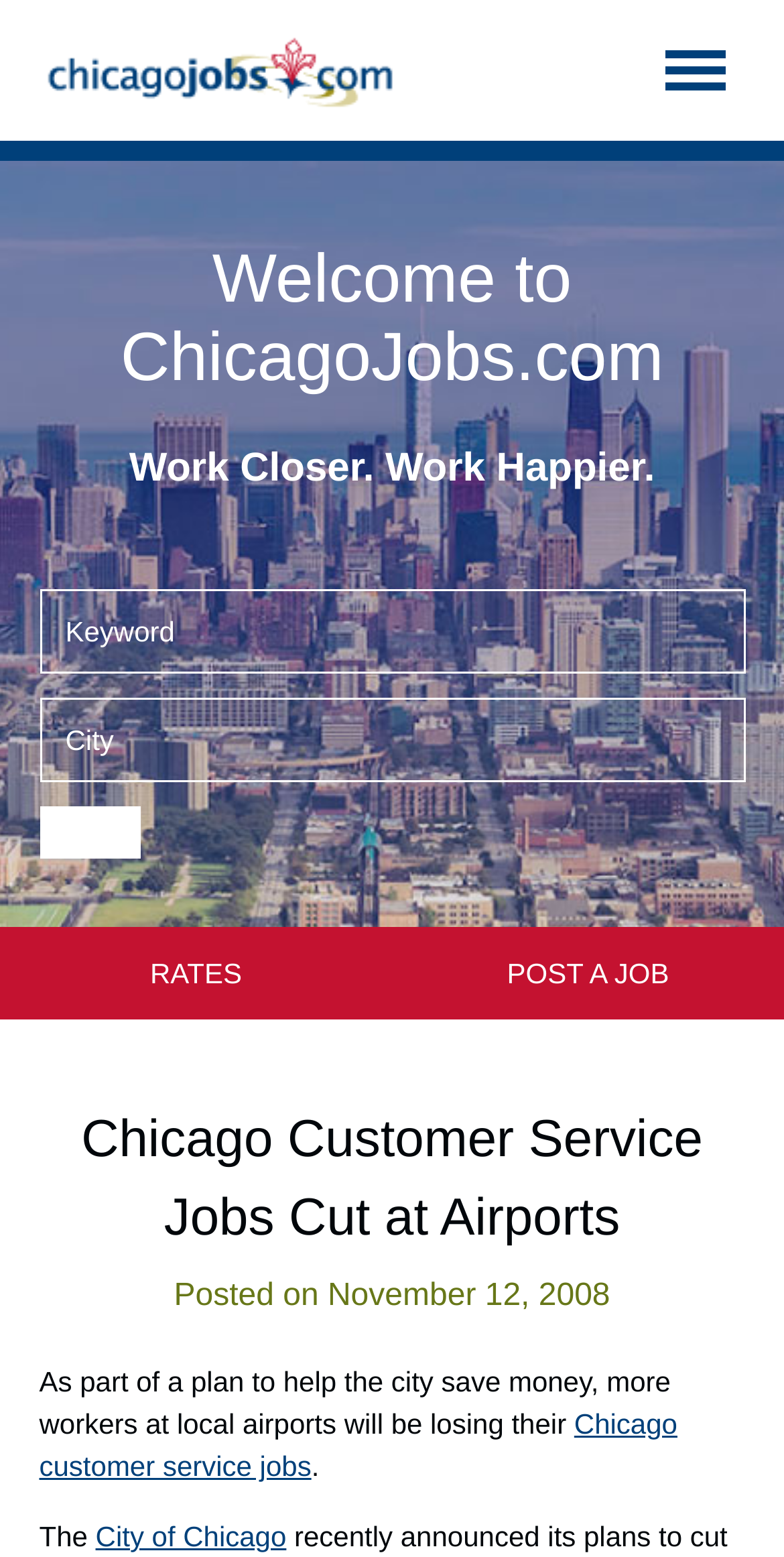Reply to the question with a single word or phrase:
What is the keyword for the first textbox?

Keyword